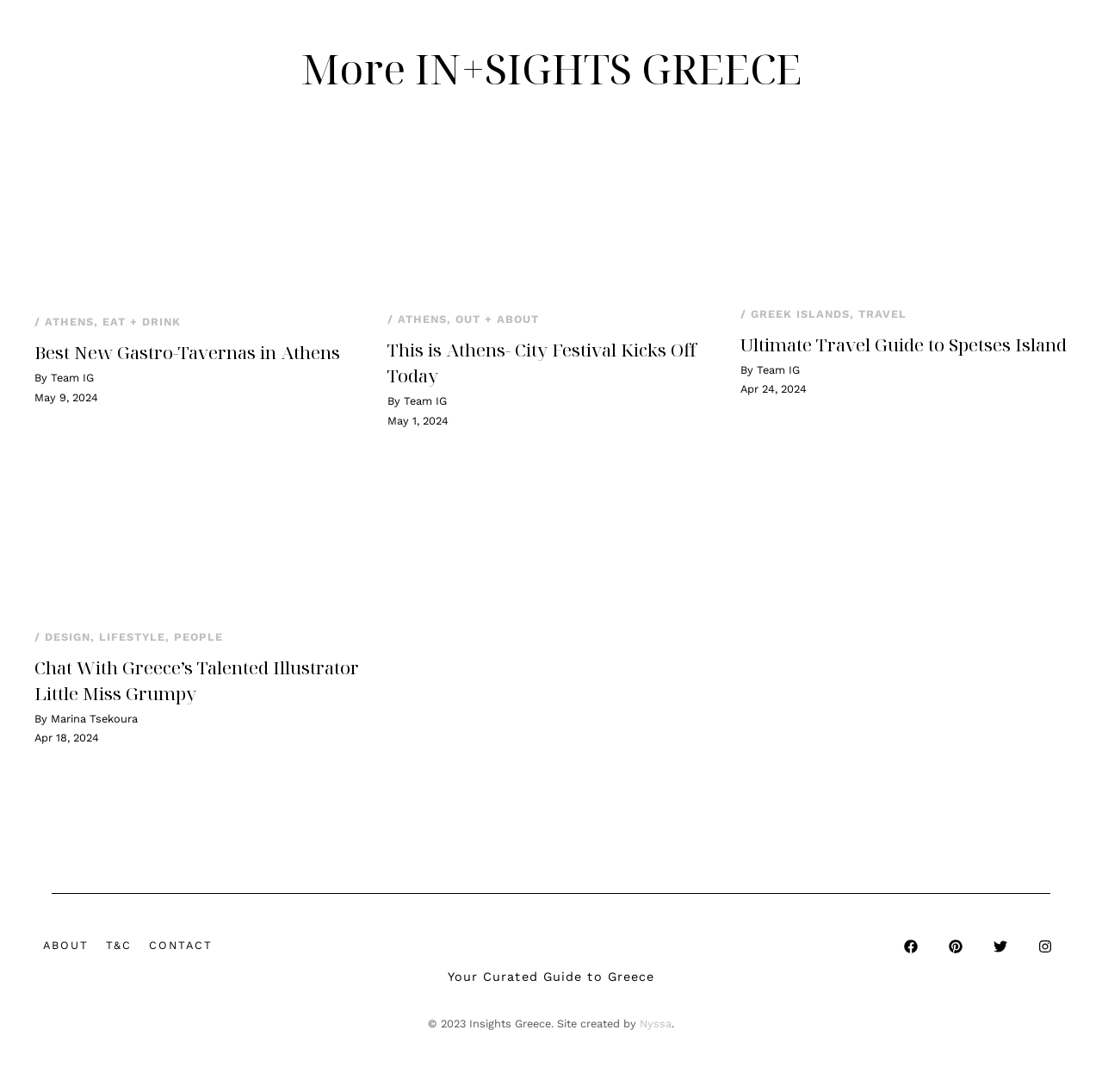Locate the bounding box coordinates of the area you need to click to fulfill this instruction: 'Read the interview with Greece's talented illustrator Little Miss Grumpy'. The coordinates must be in the form of four float numbers ranging from 0 to 1: [left, top, right, bottom].

[0.062, 0.42, 0.297, 0.568]